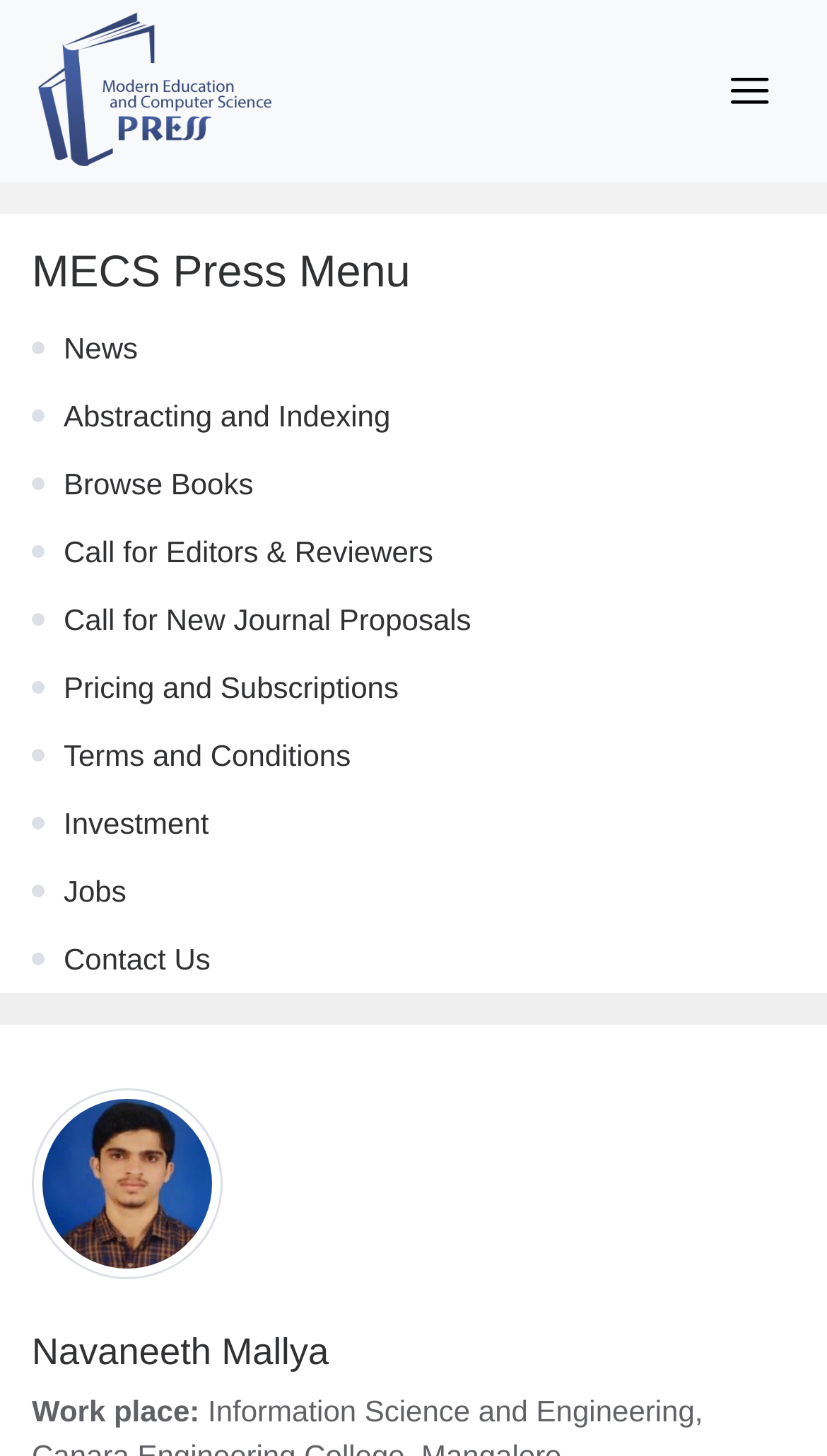What is the name of the publisher?
Please provide a comprehensive answer to the question based on the webpage screenshot.

The name of the publisher can be found at the top of the webpage, which is 'MECS Press'. This is the root element of the webpage, indicating that it is the main title of the webpage.